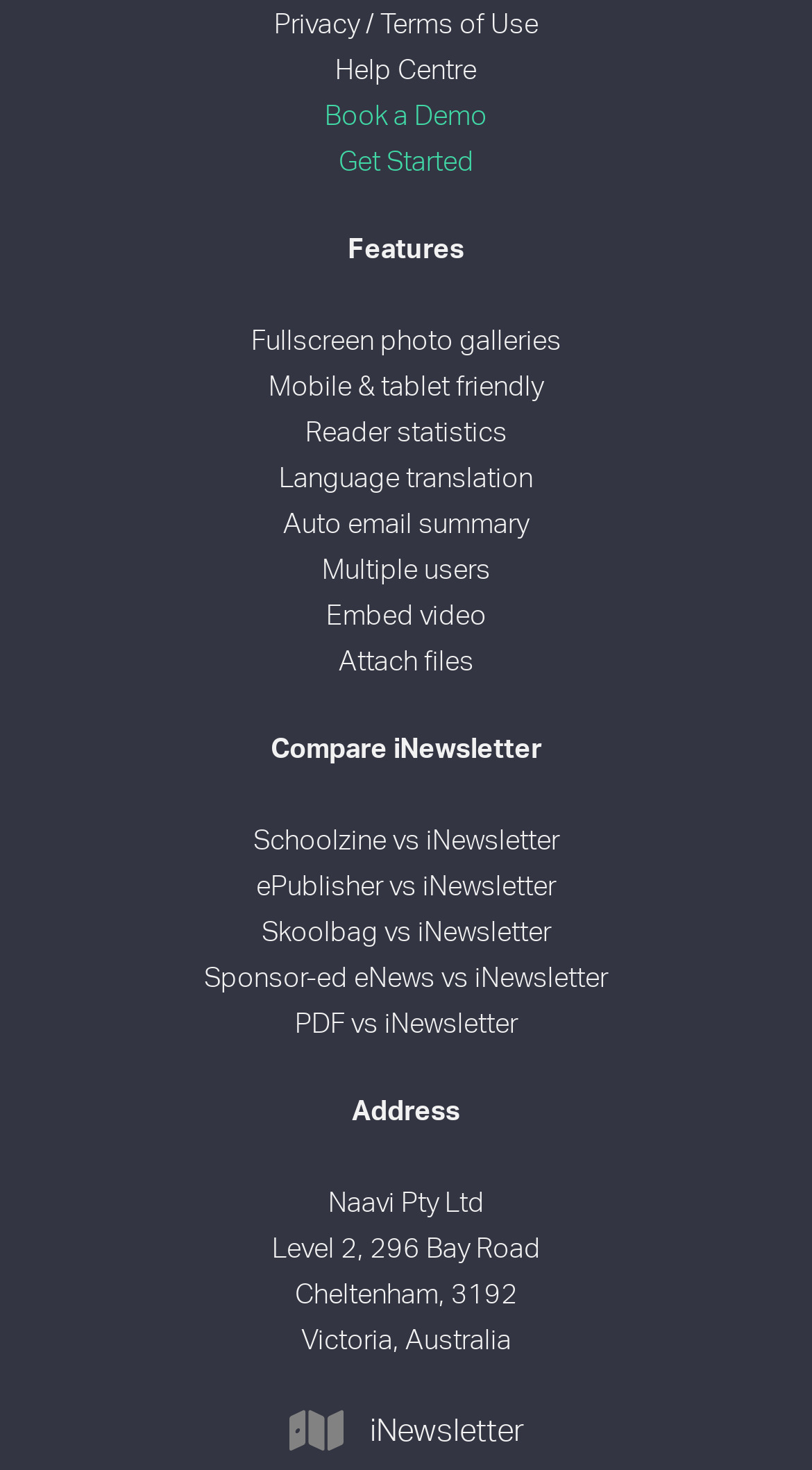Find the bounding box coordinates of the element to click in order to complete this instruction: "Click on the 'Book a Demo' link". The bounding box coordinates must be four float numbers between 0 and 1, denoted as [left, top, right, bottom].

[0.4, 0.071, 0.6, 0.089]